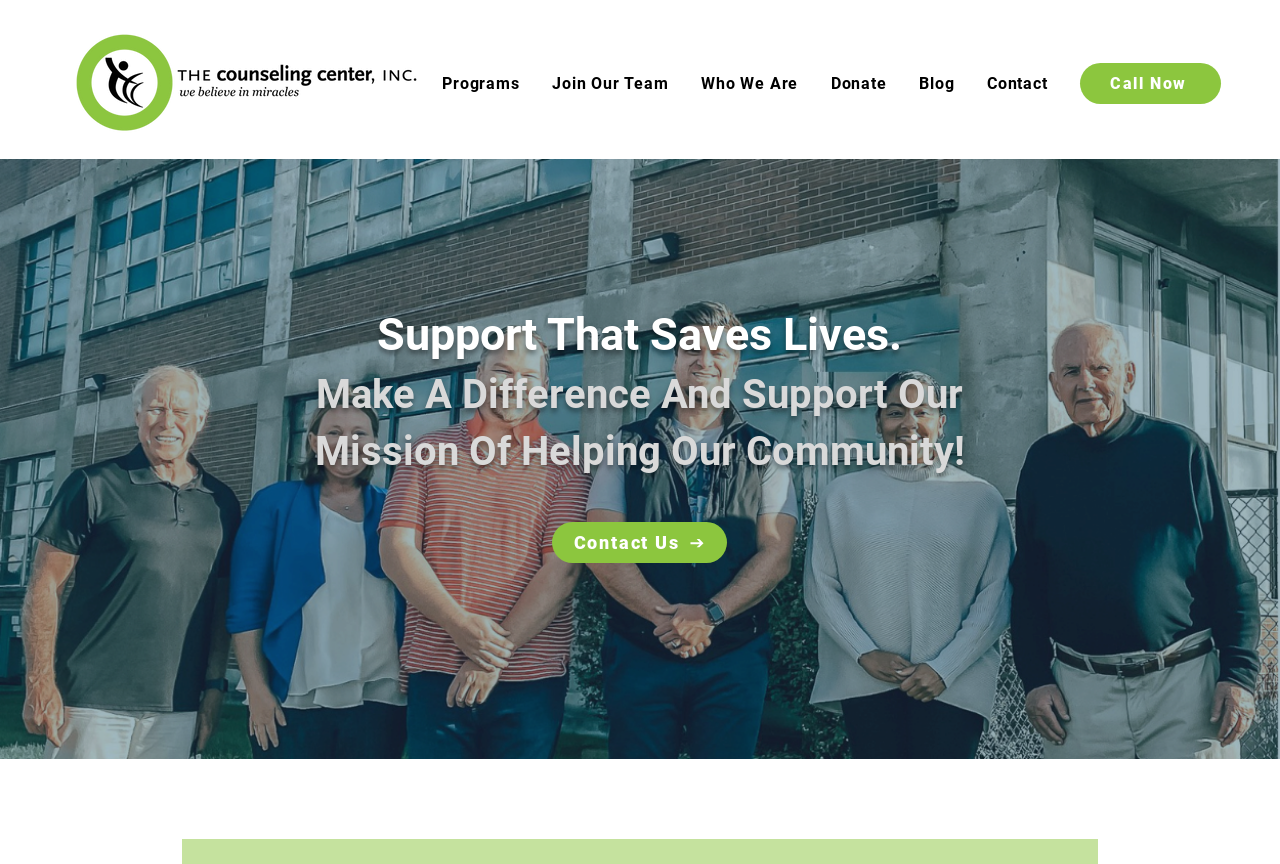What is the main purpose of this organization?
Please give a detailed and thorough answer to the question, covering all relevant points.

Based on the static text element 'Support That Saves Lives.' and the heading 'Make A Difference And Support Our Mission Of Helping Our Community!', I infer that the main purpose of this organization is to help the community.